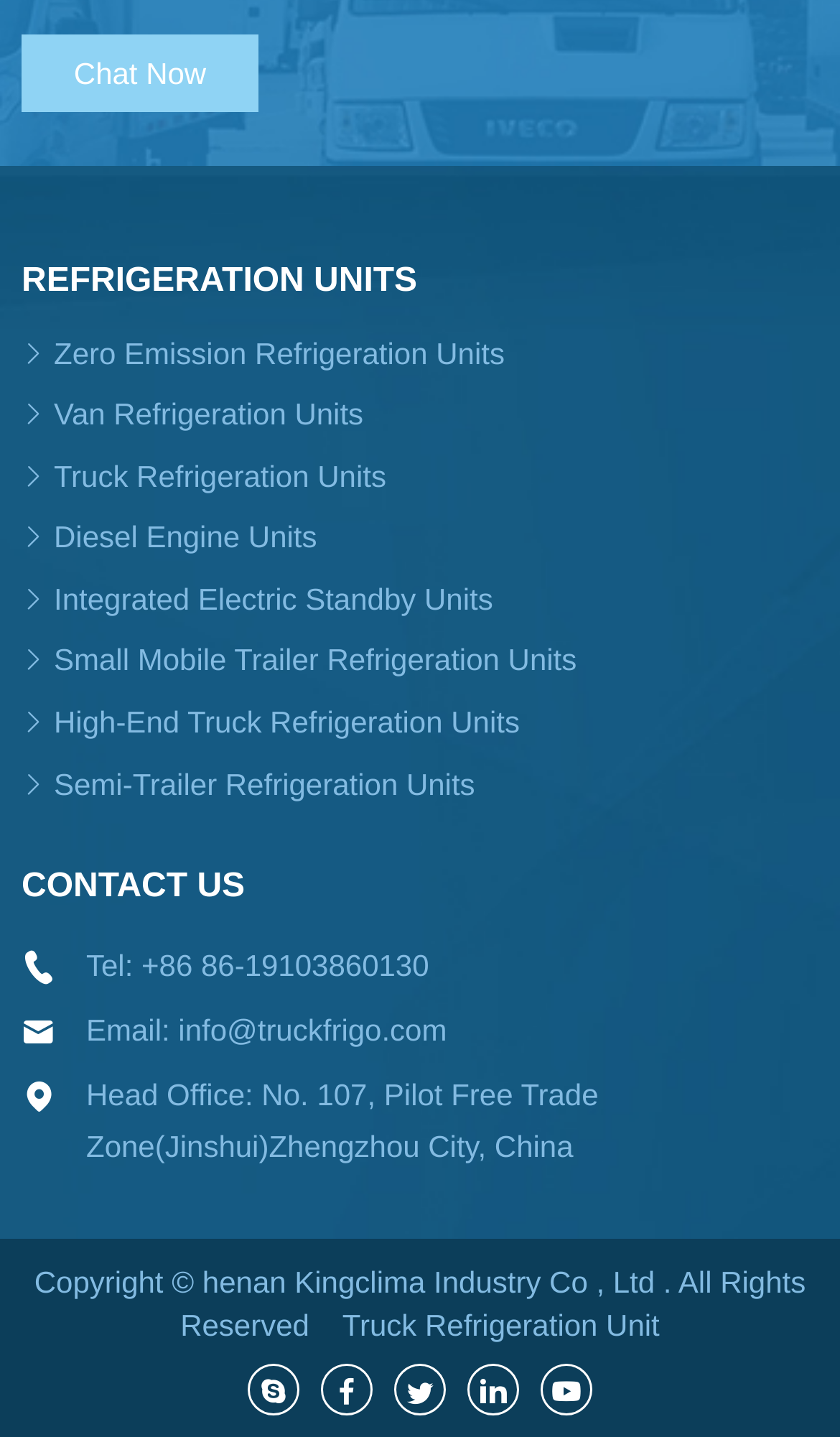What is the company's name?
Please interpret the details in the image and answer the question thoroughly.

I found the company's name by looking at the copyright information at the bottom of the page, which states 'Copyright © Henan Kingclima Industry Co, Ltd. All Rights Reserved'.